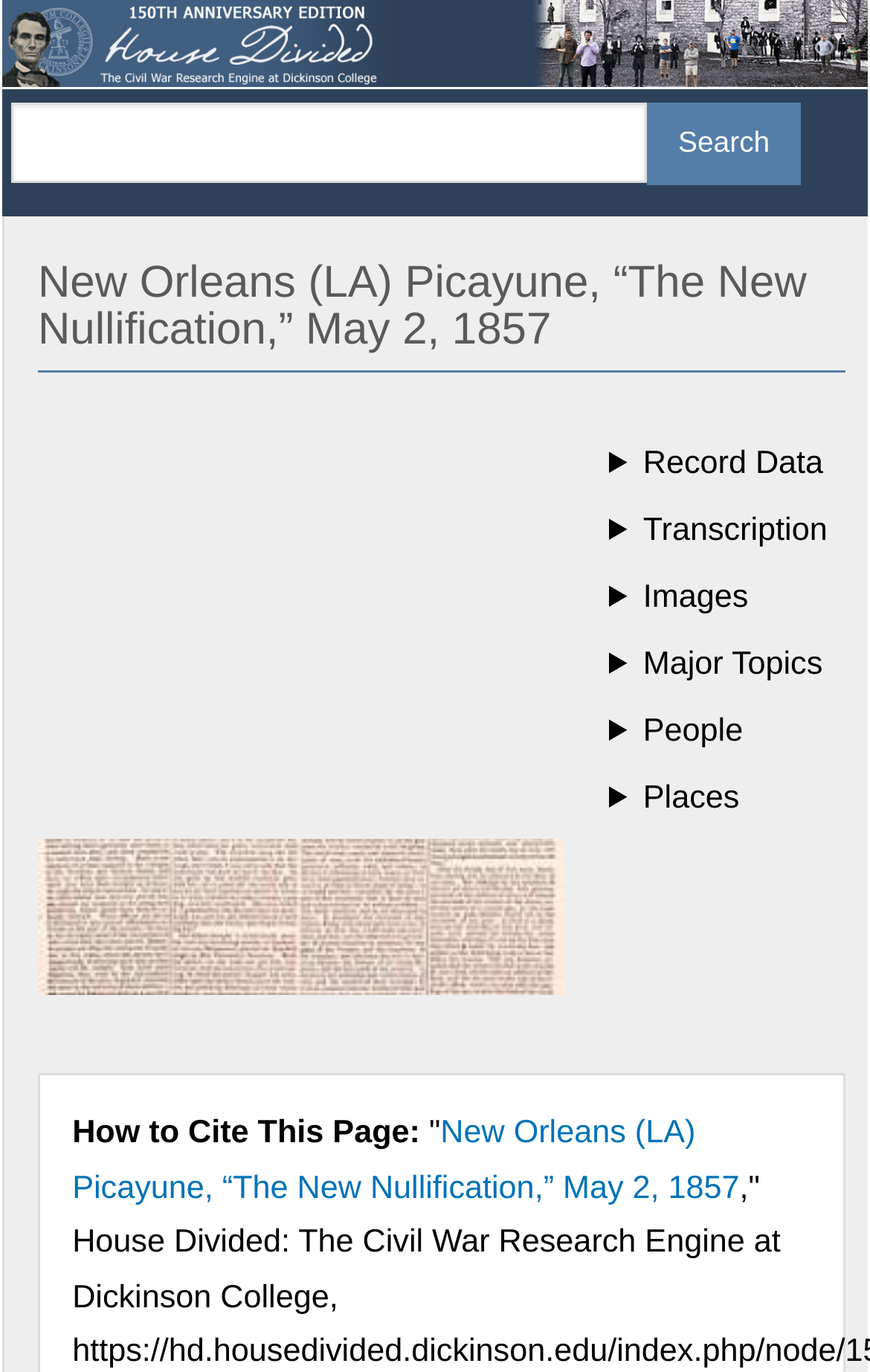Indicate the bounding box coordinates of the clickable region to achieve the following instruction: "Search for a keyword."

[0.744, 0.075, 0.921, 0.135]